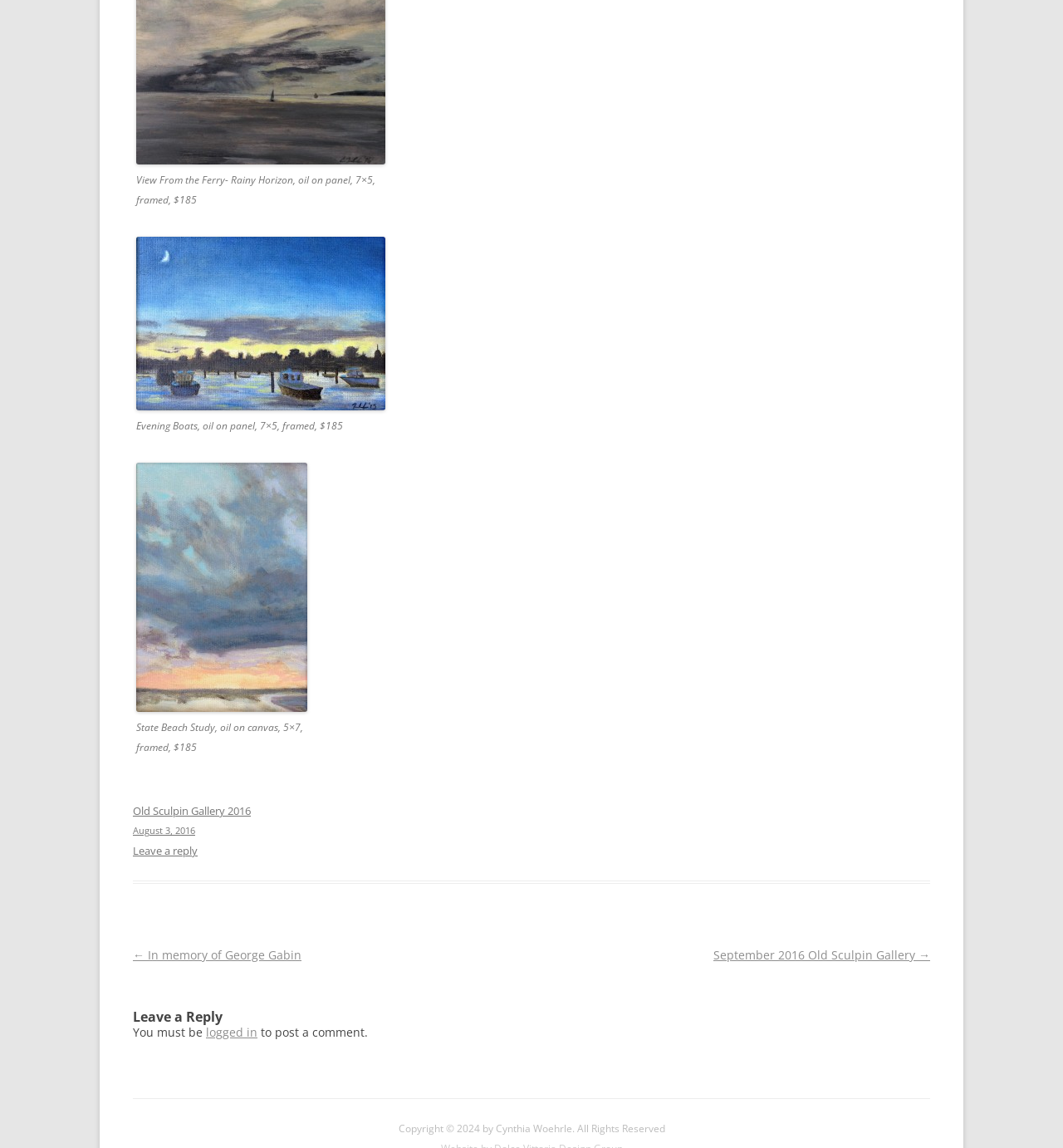Provide a brief response to the question using a single word or phrase: 
What is required to post a comment?

Logged in